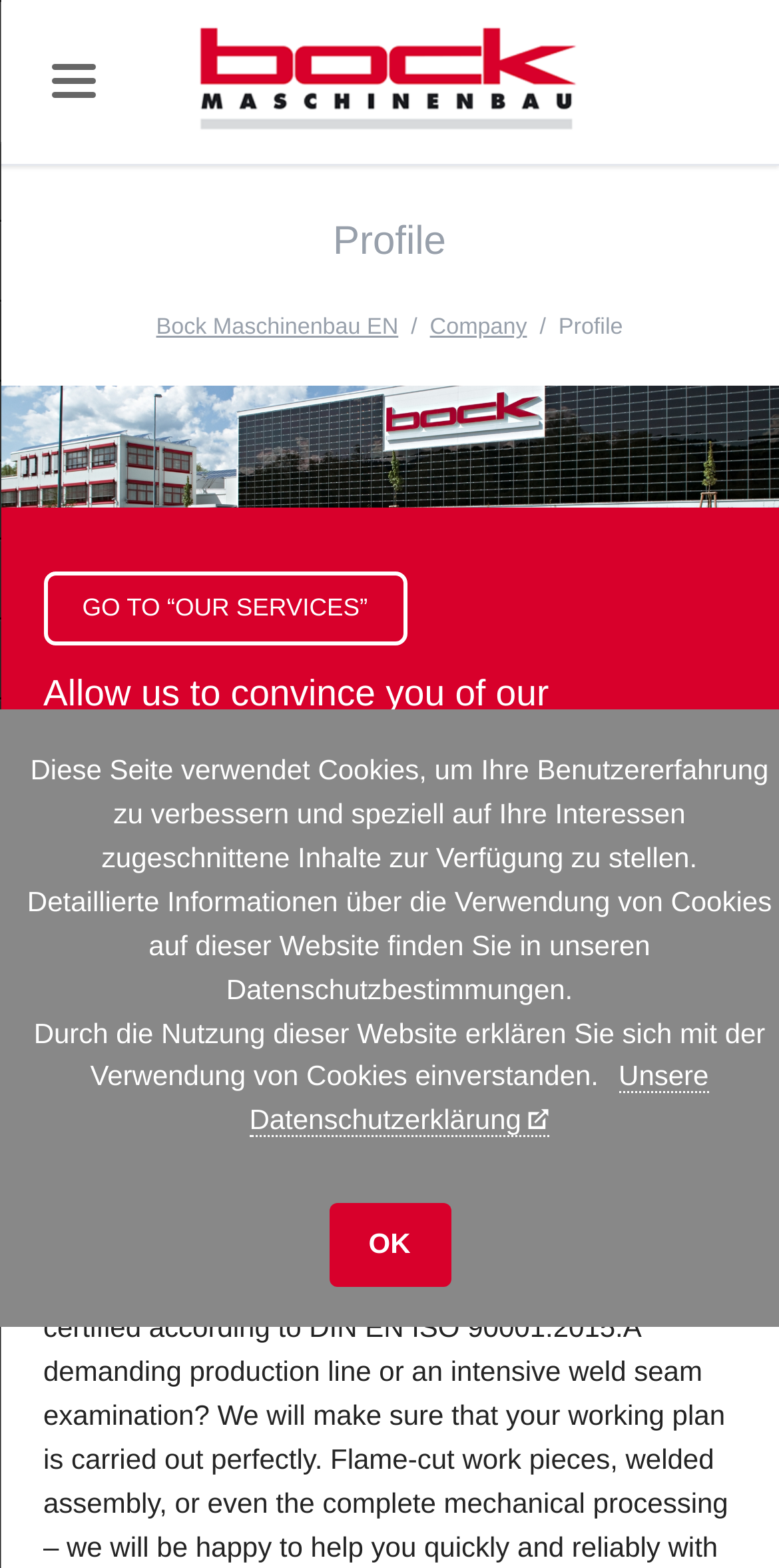Using the description "Company", predict the bounding box of the relevant HTML element.

[0.552, 0.202, 0.676, 0.217]